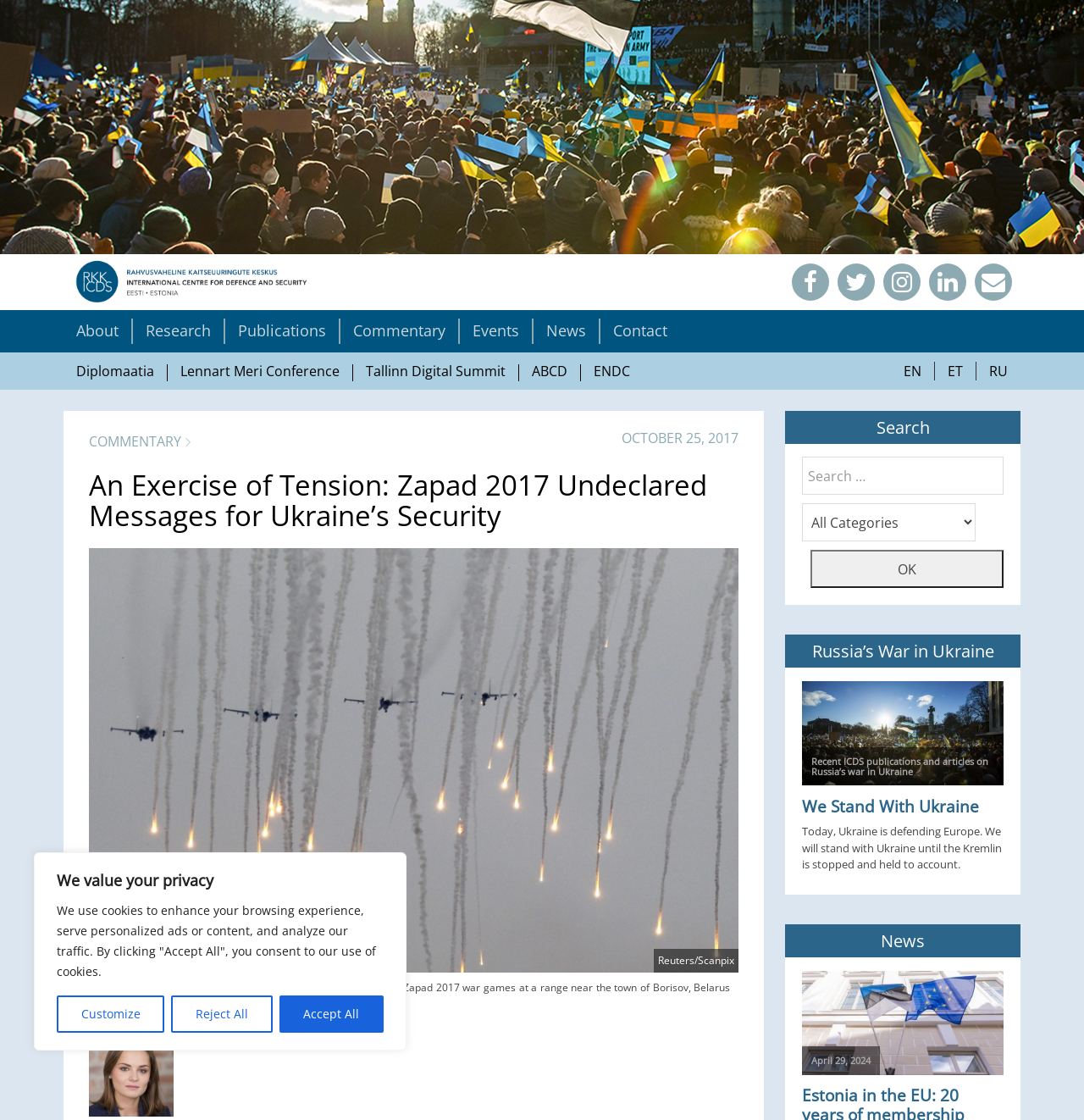Identify the bounding box for the described UI element. Provide the coordinates in (top-left x, top-left y, bottom-right x, bottom-right y) format with values ranging from 0 to 1: name="ofsearch" placeholder="Search …"

[0.74, 0.408, 0.926, 0.442]